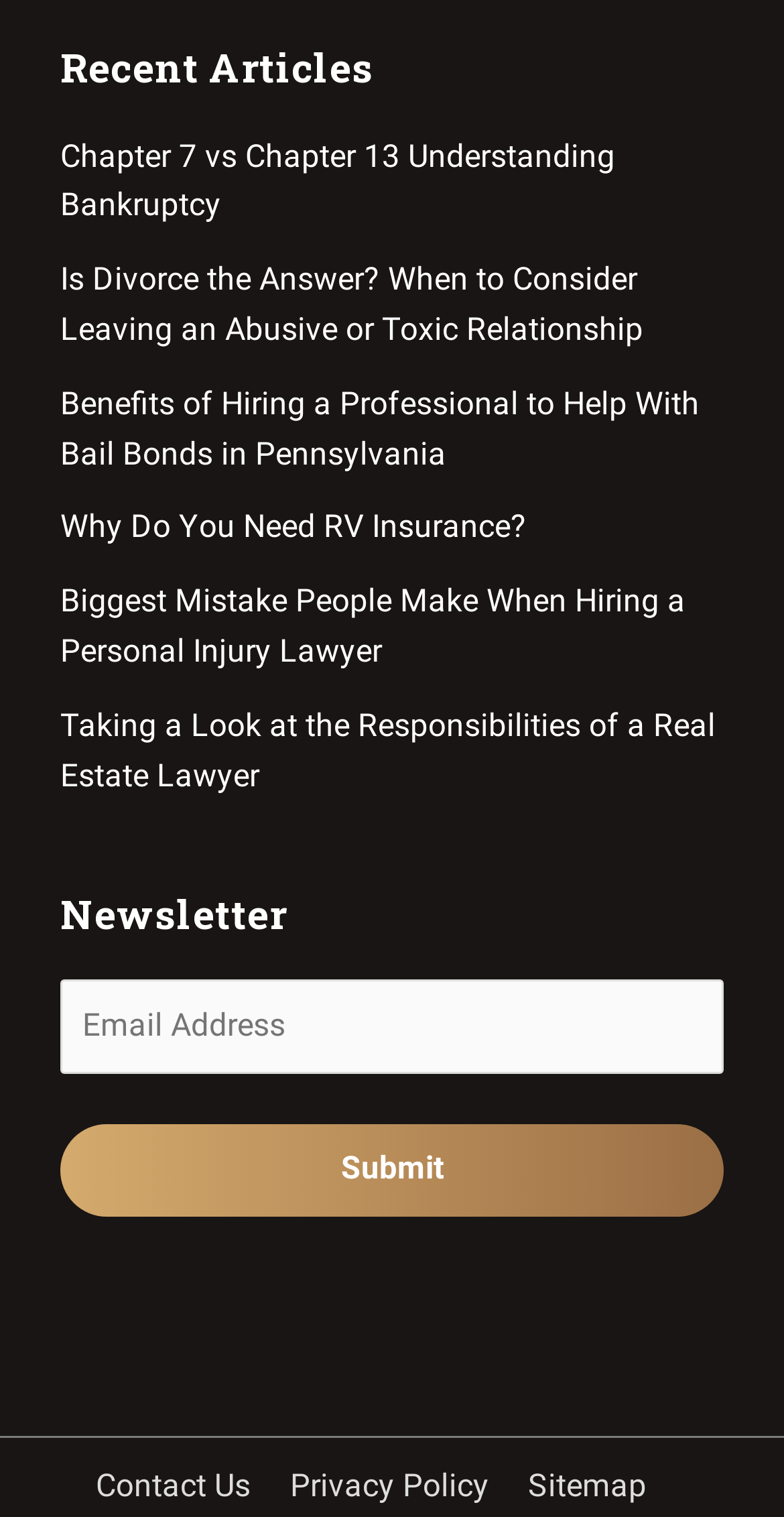What is the title of the second section?
Provide an in-depth and detailed answer to the question.

The second section is titled 'Newsletter', which is a heading element located below the 'Recent Articles' section.